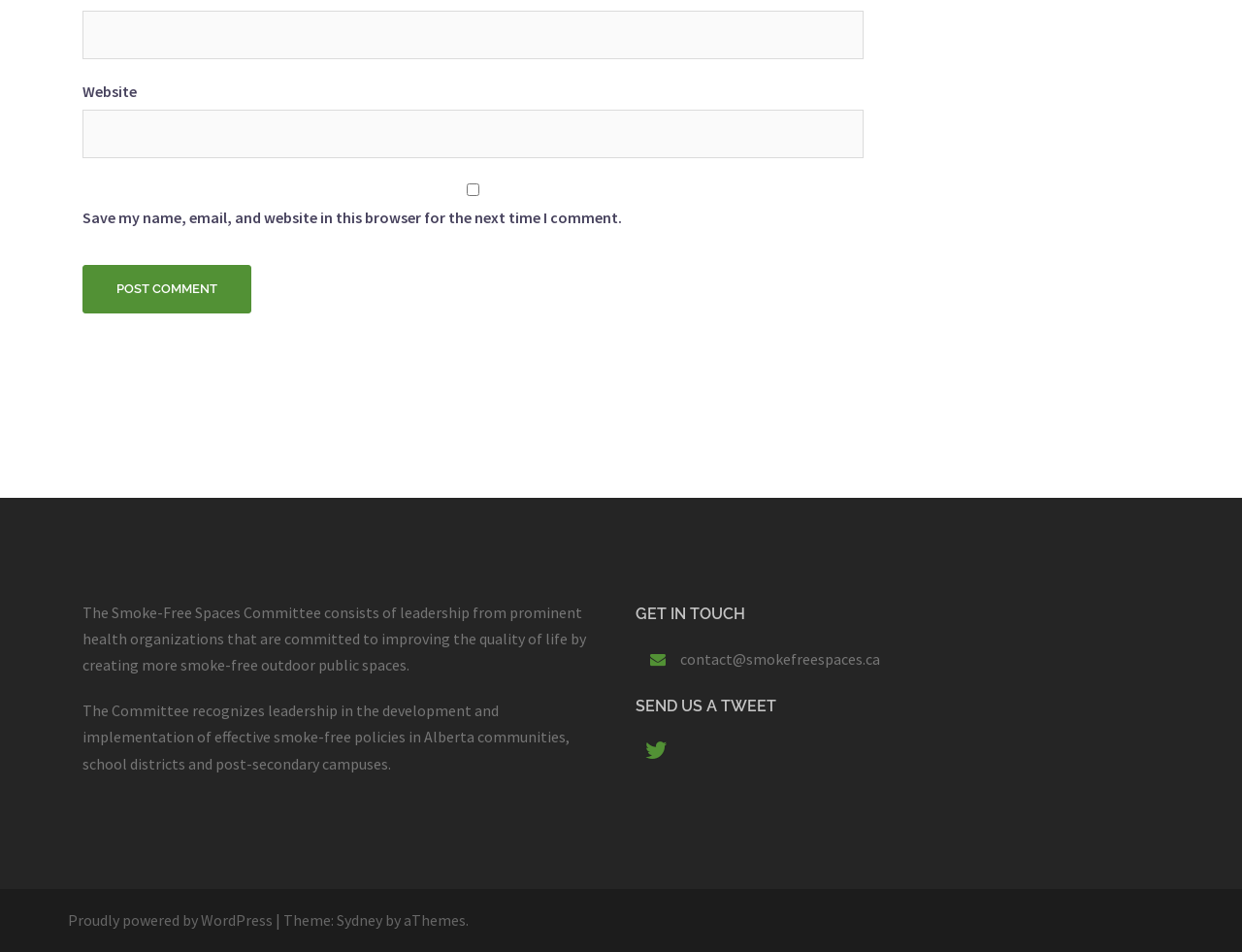Please specify the bounding box coordinates of the clickable section necessary to execute the following command: "Learn more about the Finnish Baroque Orchestra".

None